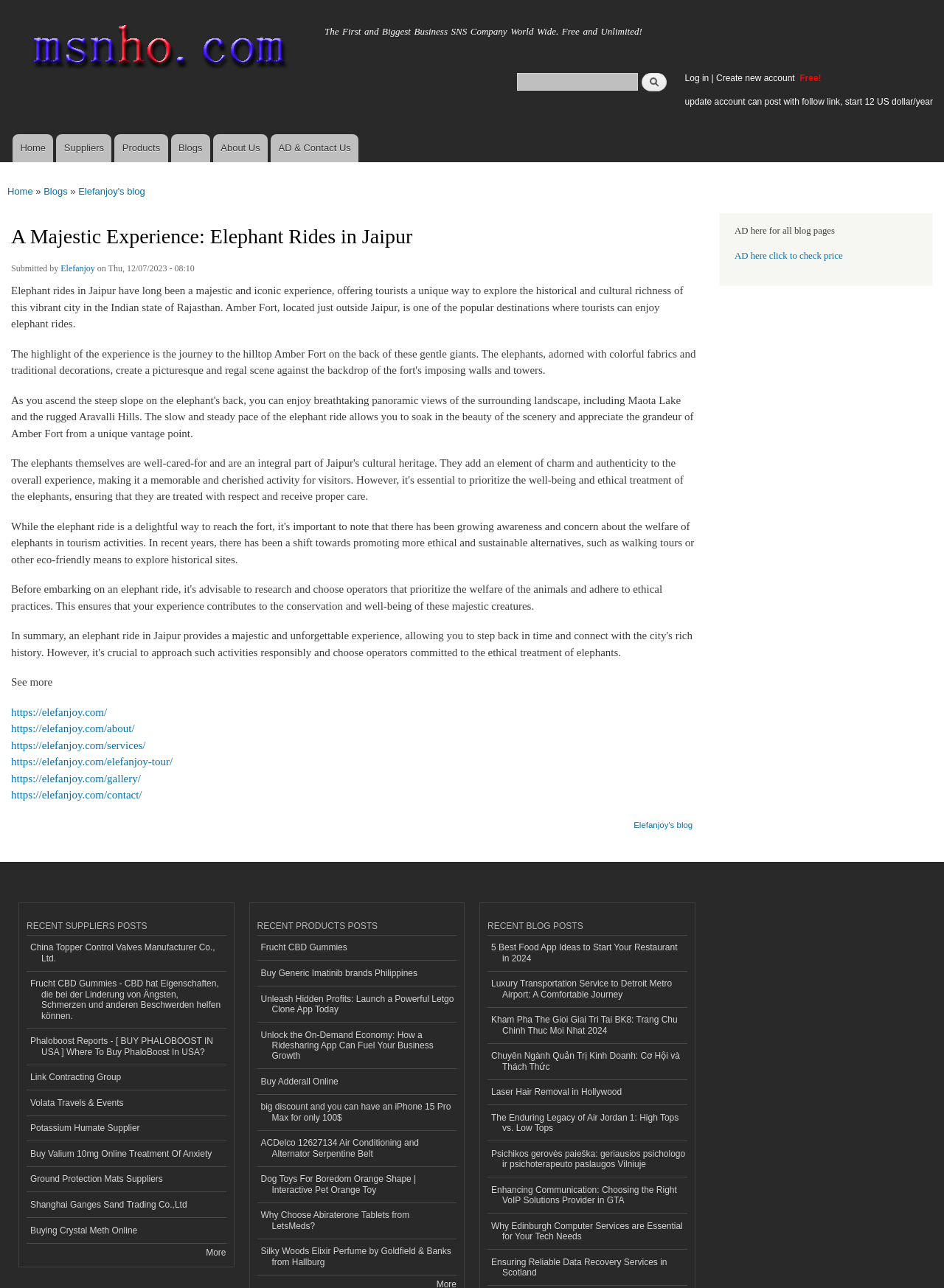What is the function of the 'More' link?
Can you offer a detailed and complete answer to this question?

The 'More' link is located at the bottom of the webpage, and it is likely that clicking on this link will show more posts or content related to the current webpage. This is a common pattern in web design, where a 'More' link is used to load additional content.